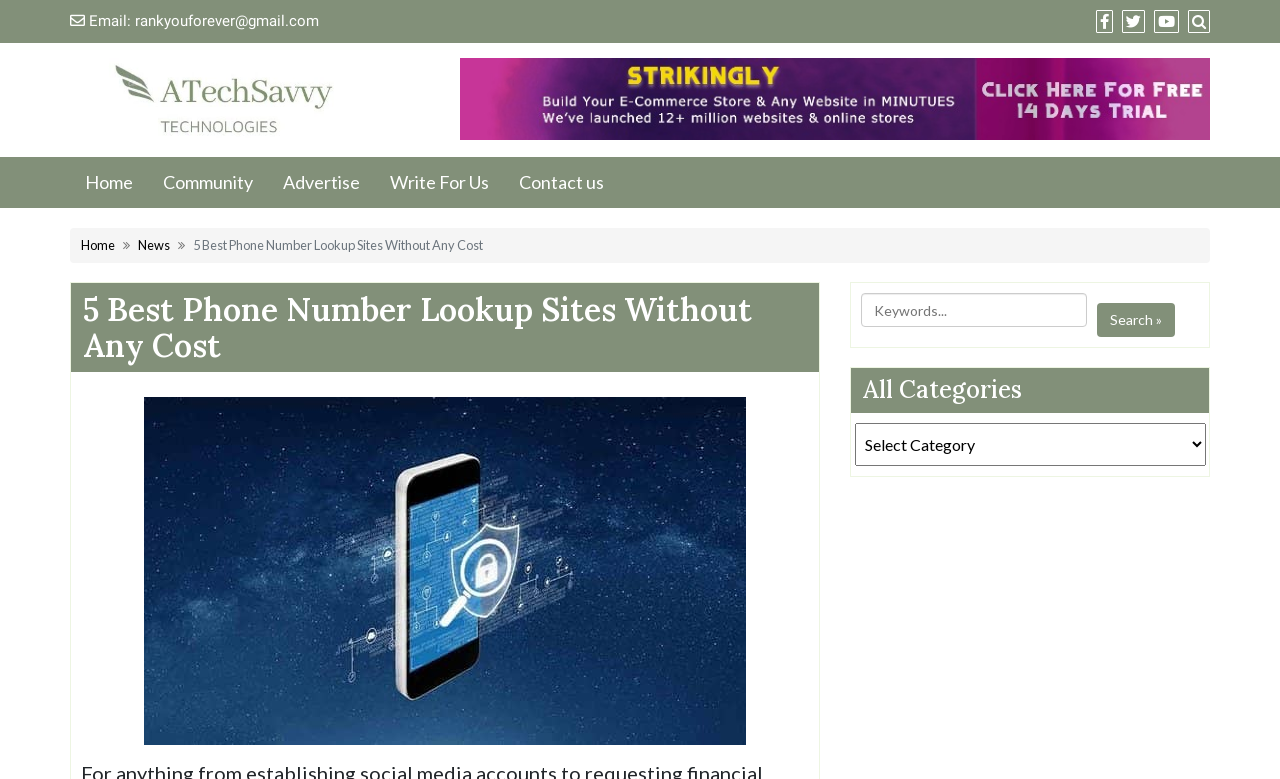Please determine the bounding box coordinates of the section I need to click to accomplish this instruction: "search for phone number lookup sites".

[0.2, 0.714, 0.8, 0.883]